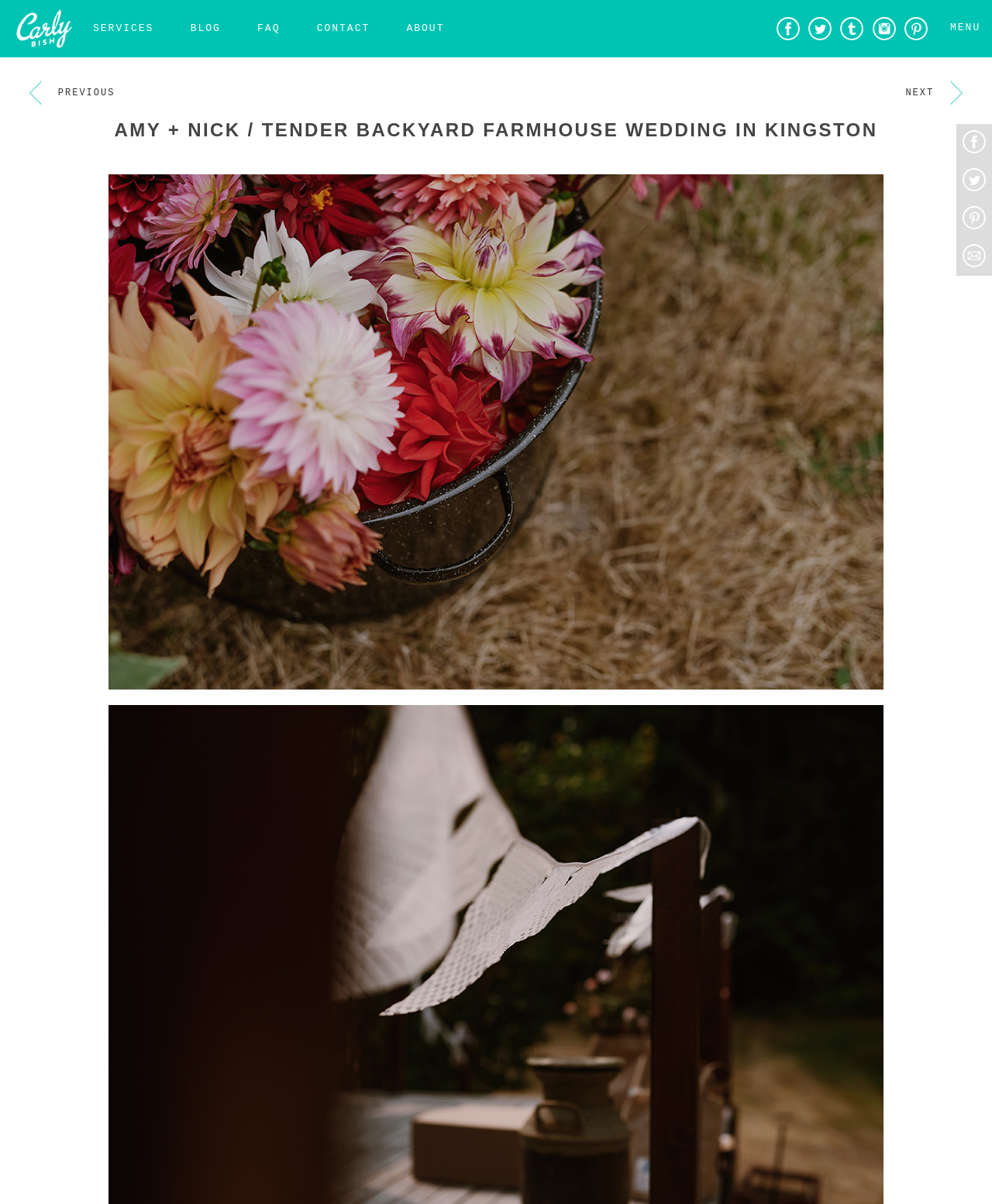Determine the bounding box coordinates of the region I should click to achieve the following instruction: "Click on SERVICES". Ensure the bounding box coordinates are four float numbers between 0 and 1, i.e., [left, top, right, bottom].

[0.078, 0.0, 0.171, 0.048]